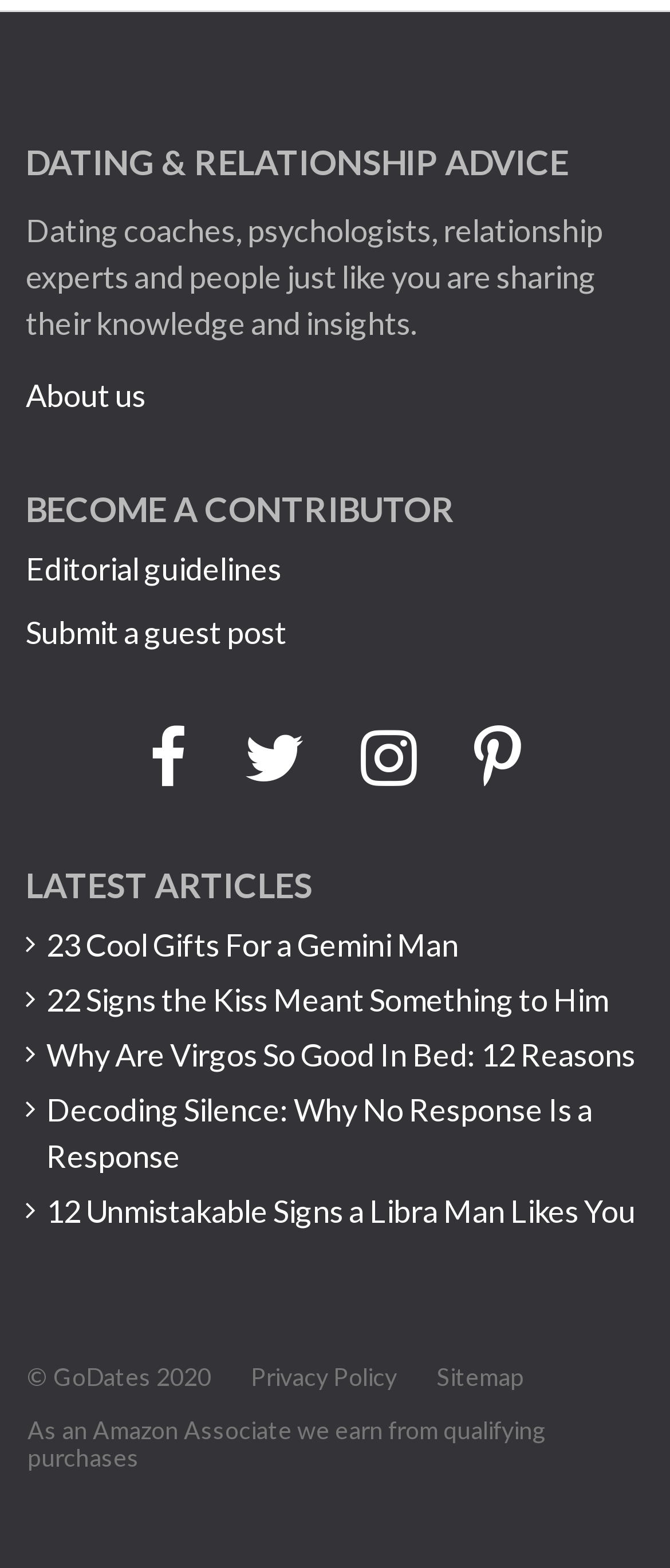Please indicate the bounding box coordinates for the clickable area to complete the following task: "learn about the history". The coordinates should be specified as four float numbers between 0 and 1, i.e., [left, top, right, bottom].

None